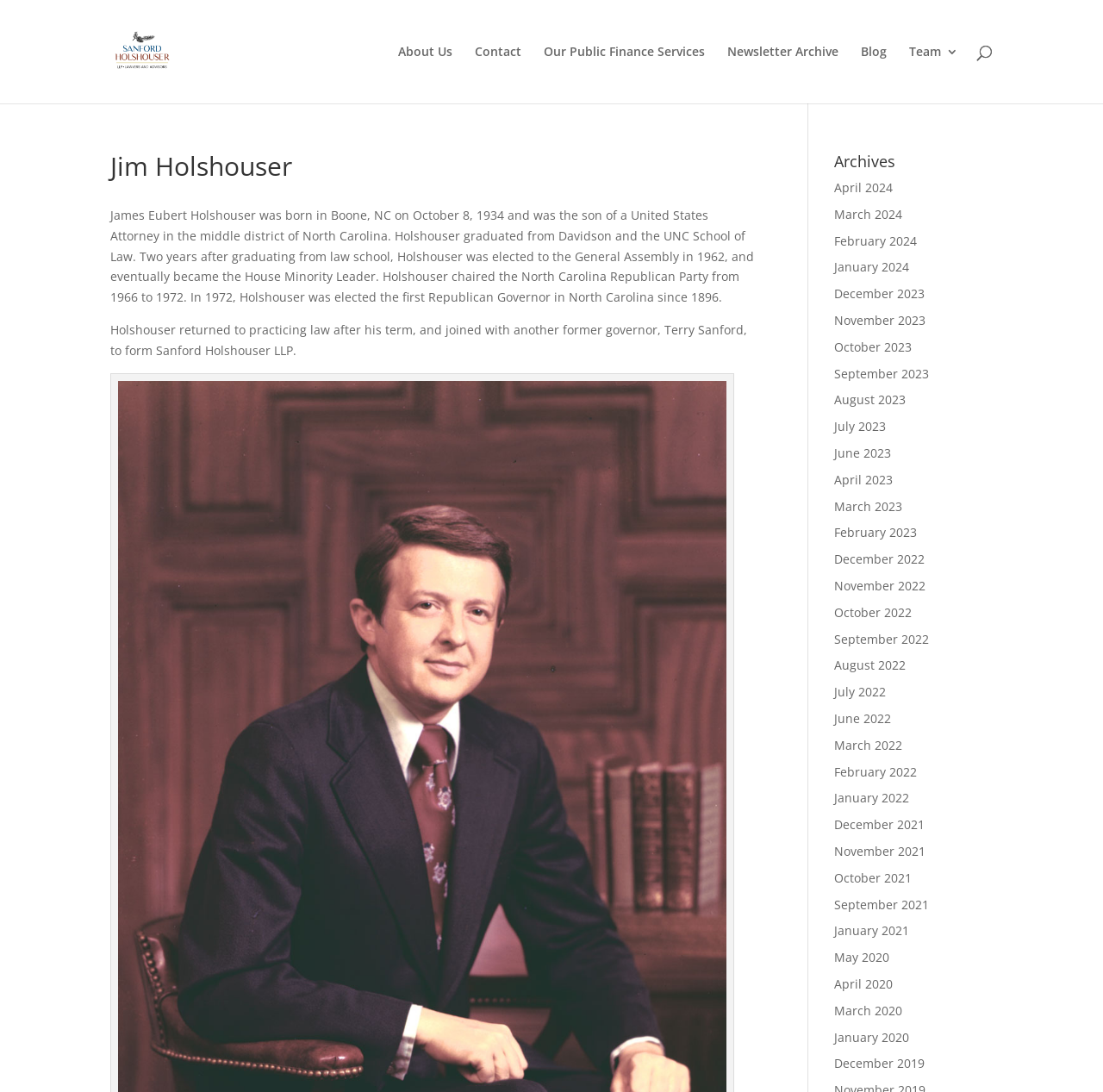Please identify the coordinates of the bounding box for the clickable region that will accomplish this instruction: "Learn about Jim Holshouser".

[0.1, 0.14, 0.689, 0.172]